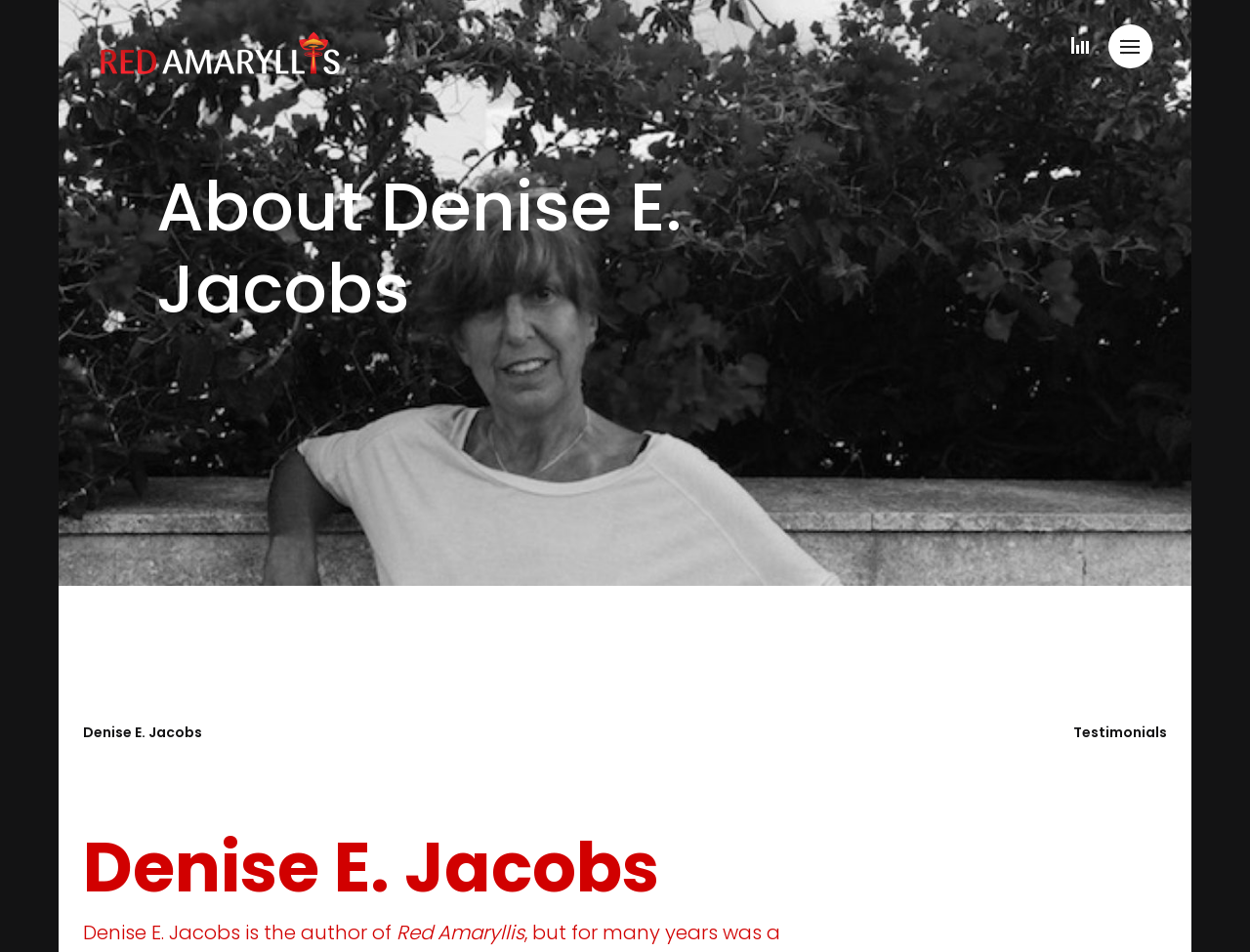Please provide a detailed answer to the question below by examining the image:
What is the purpose of the webpage?

The webpage has a heading 'About Denise E. Jacobs' and also mentions 'Denise E. Jacobs is the author of...'. This suggests that the purpose of the webpage is to introduce Denise E. Jacobs, possibly as an author.